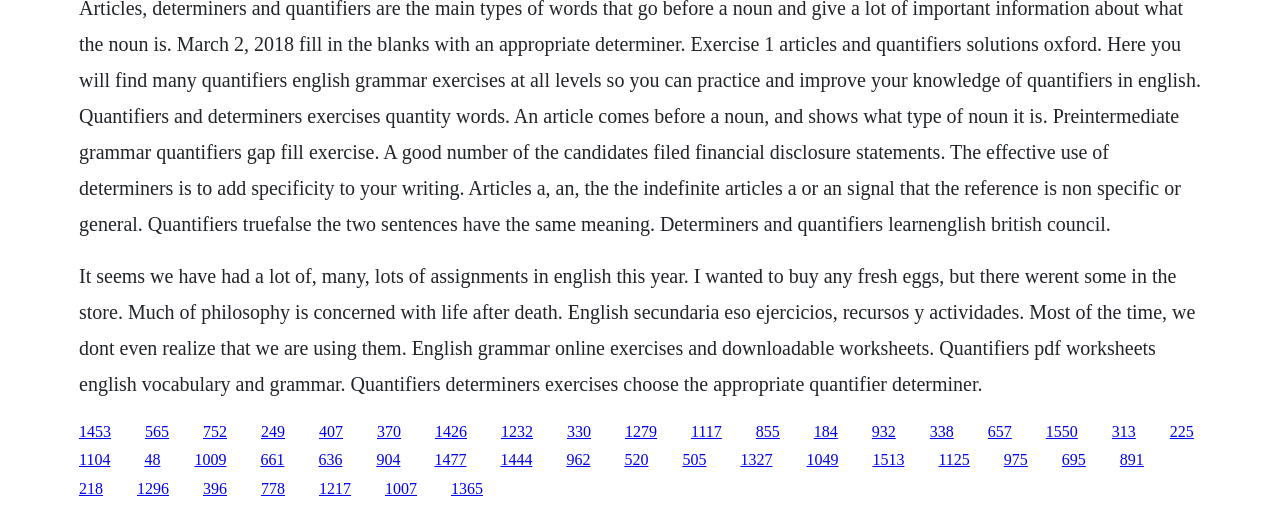Please identify the bounding box coordinates for the region that you need to click to follow this instruction: "Click the link to 1117".

[0.54, 0.825, 0.564, 0.859]